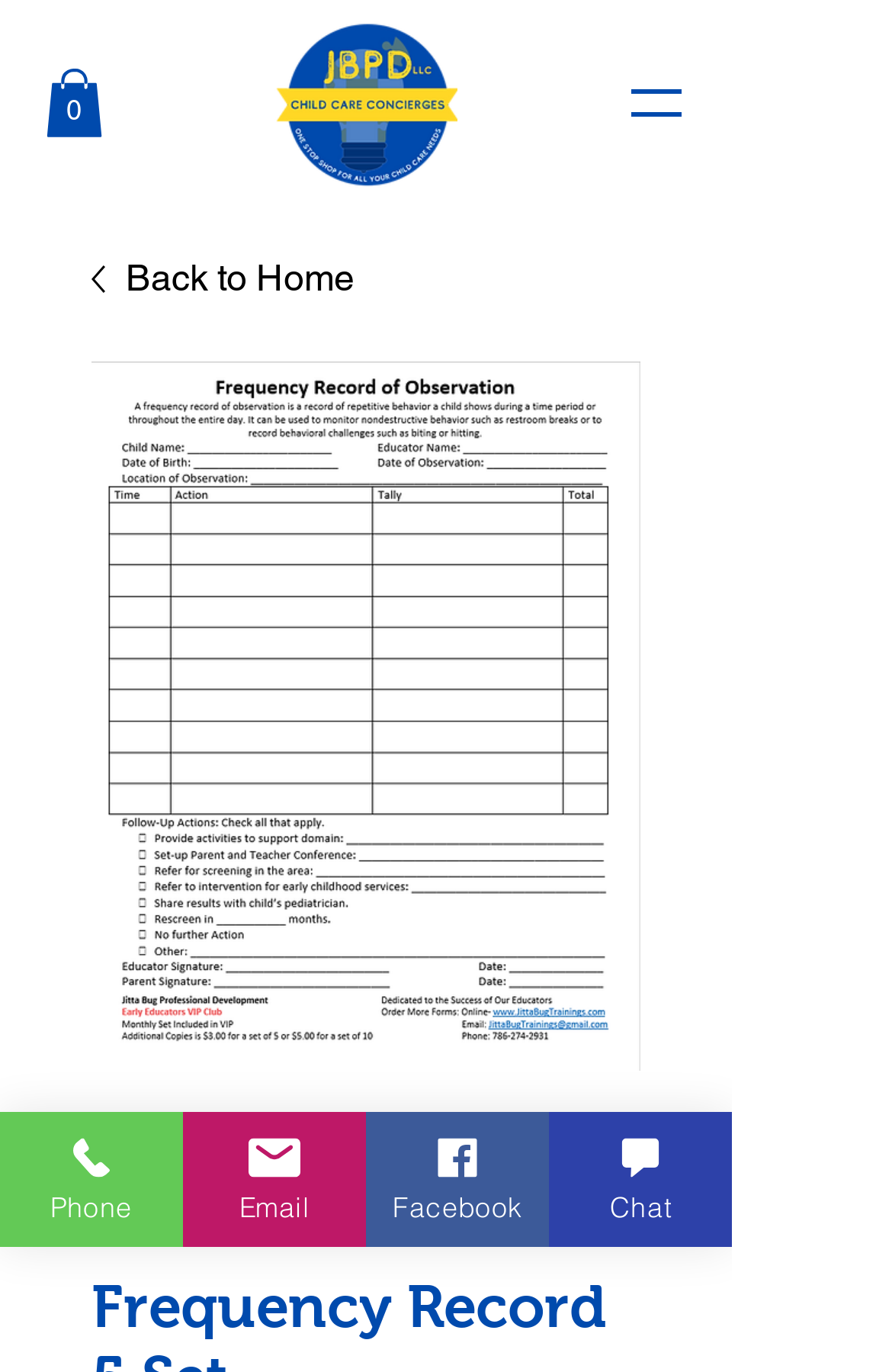How many items are in the cart?
Use the image to give a comprehensive and detailed response to the question.

I looked at the top of the webpage and found a link with the text 'Cart with 0 items', which suggests that there are no items in the cart.